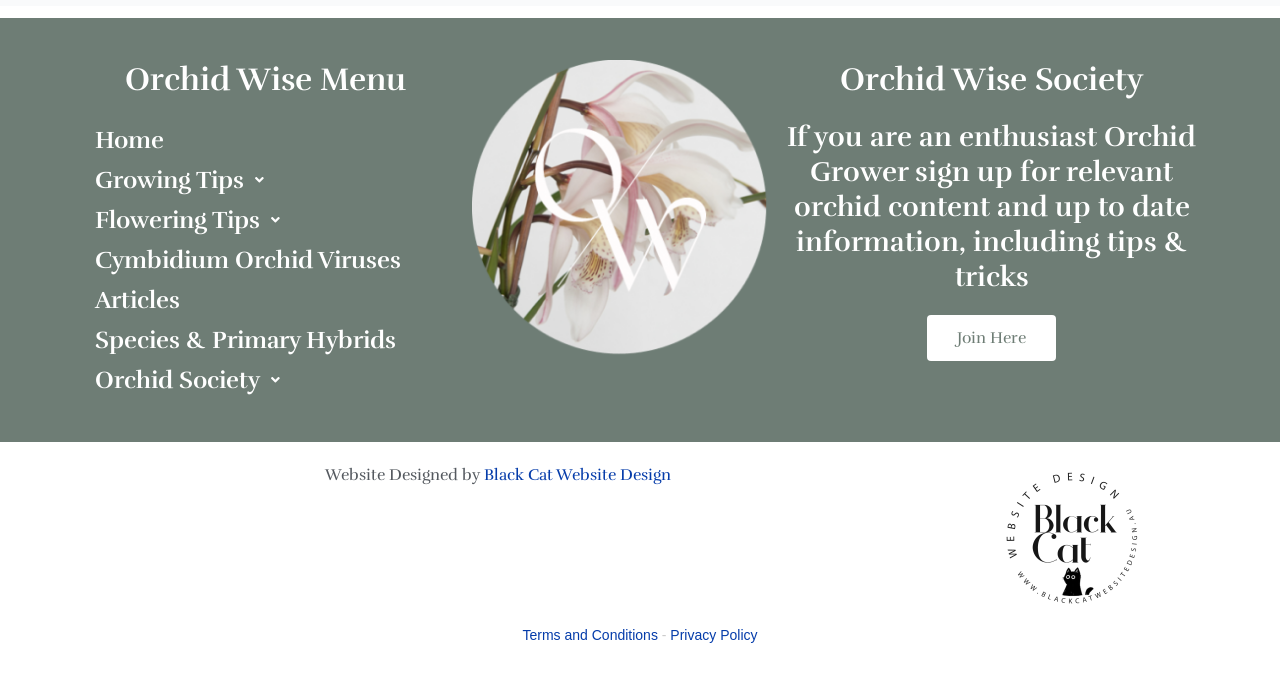Please determine the bounding box coordinates of the element's region to click for the following instruction: "Click on Home".

[0.062, 0.177, 0.353, 0.236]